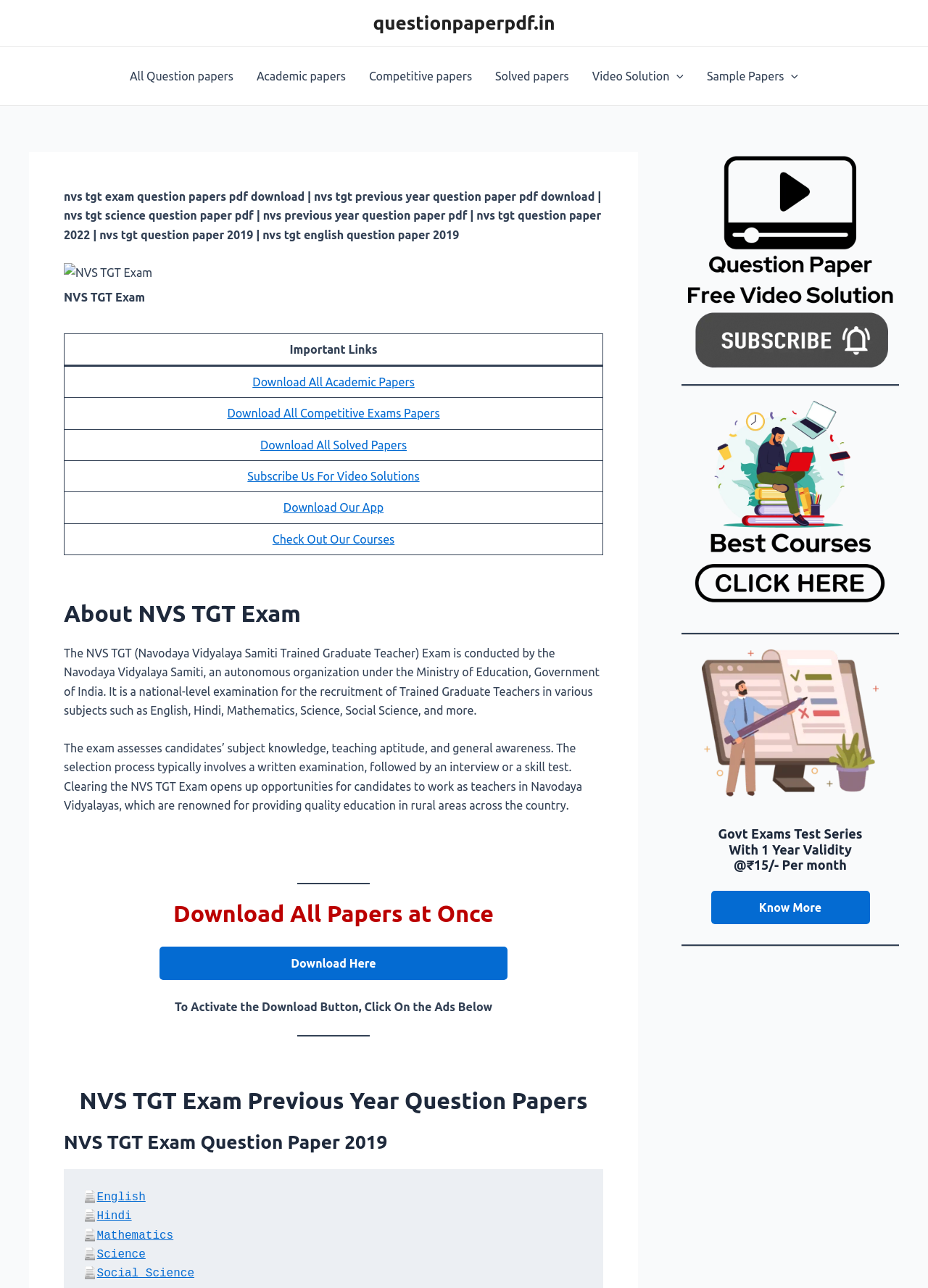Respond to the question below with a single word or phrase: What is the purpose of the NVS TGT Exam?

Recruitment of Trained Graduate Teachers